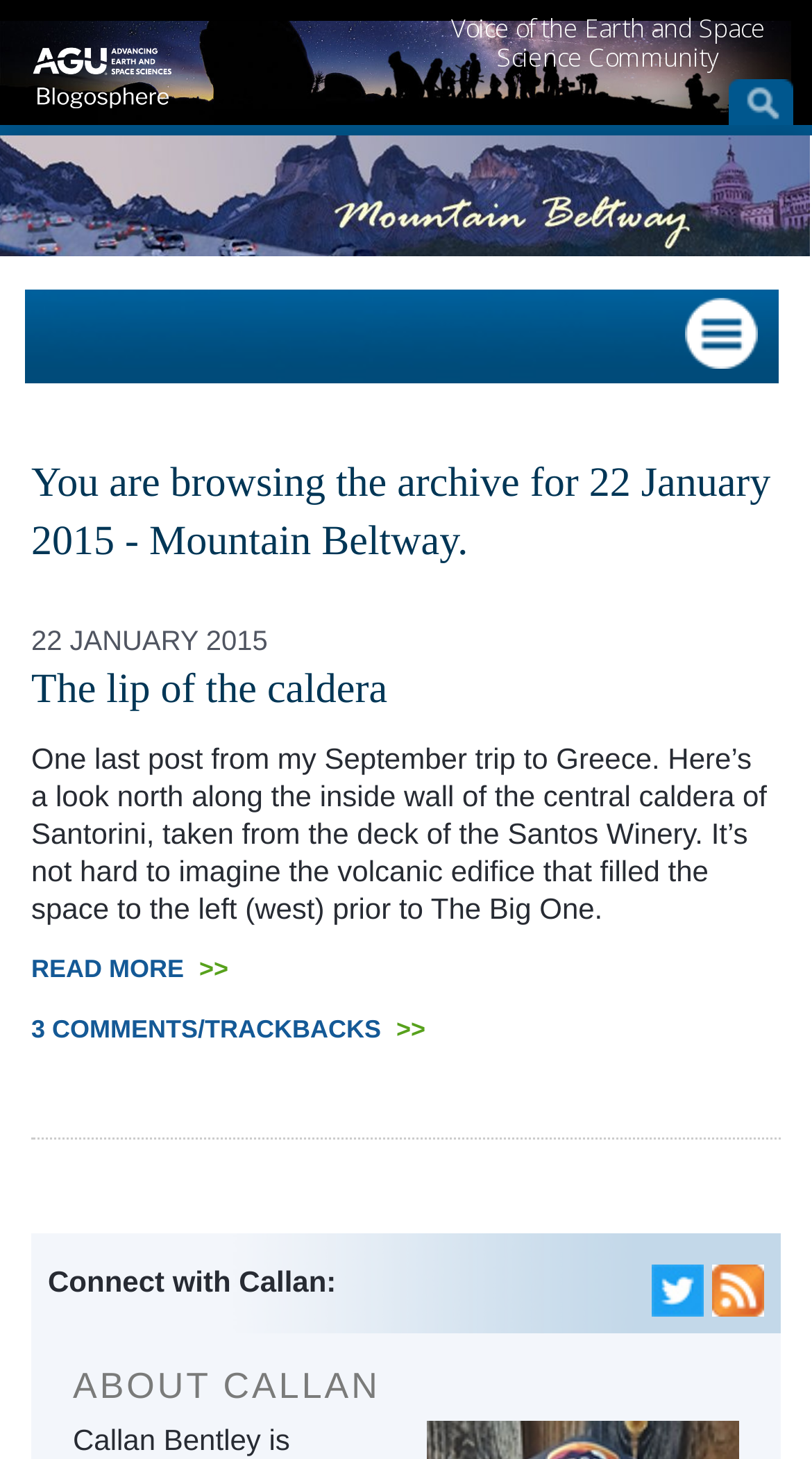Provide a one-word or short-phrase response to the question:
How many comments or trackbacks are there for the post?

3